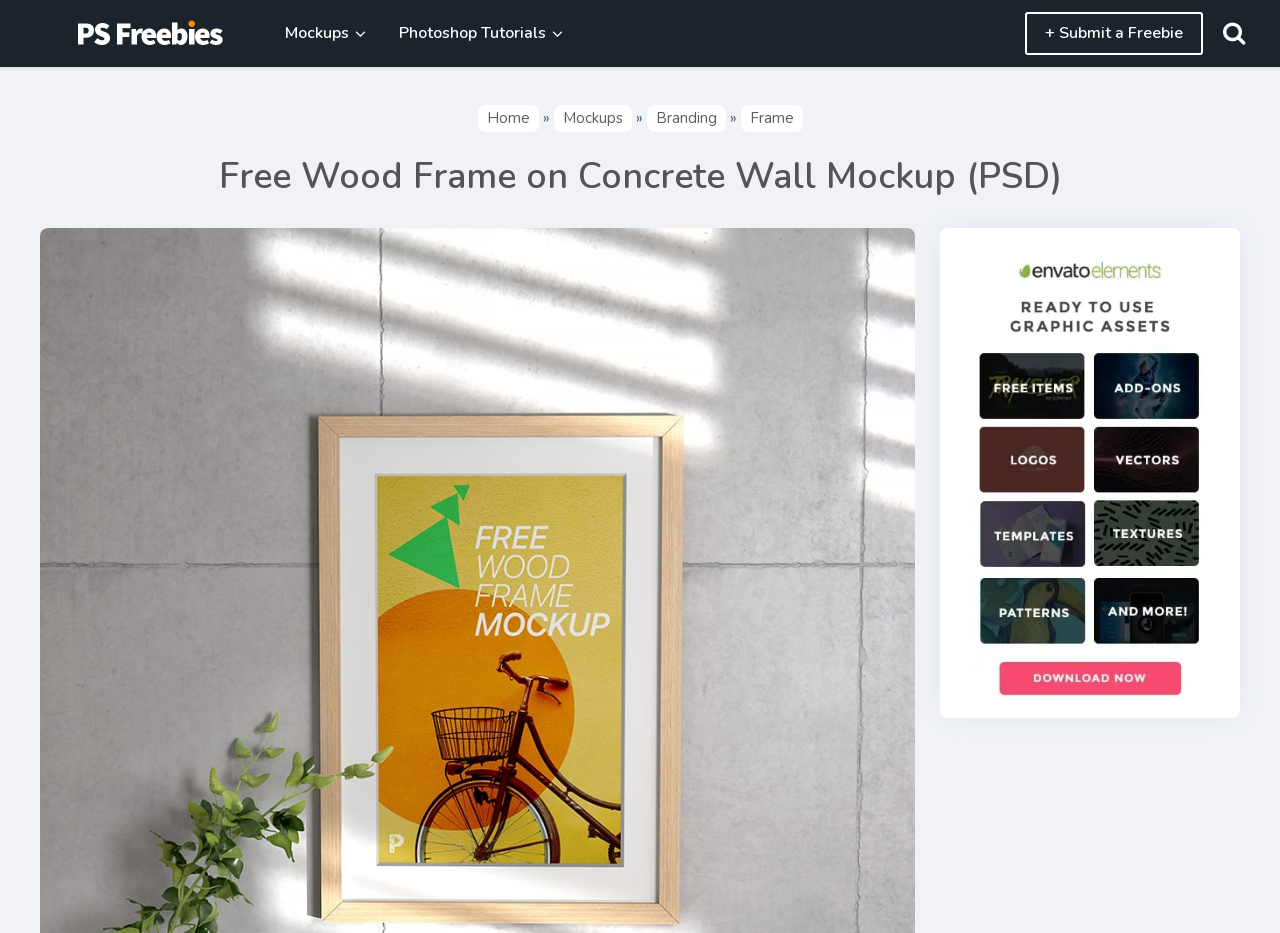What is the purpose of the mockup scene?
With the help of the image, please provide a detailed response to the question.

The meta description mentions that the wood frame mockup scene is suitable for showcasing photographs, paintings, and posters, which suggests that the purpose of the mockup scene is to display these types of artwork.